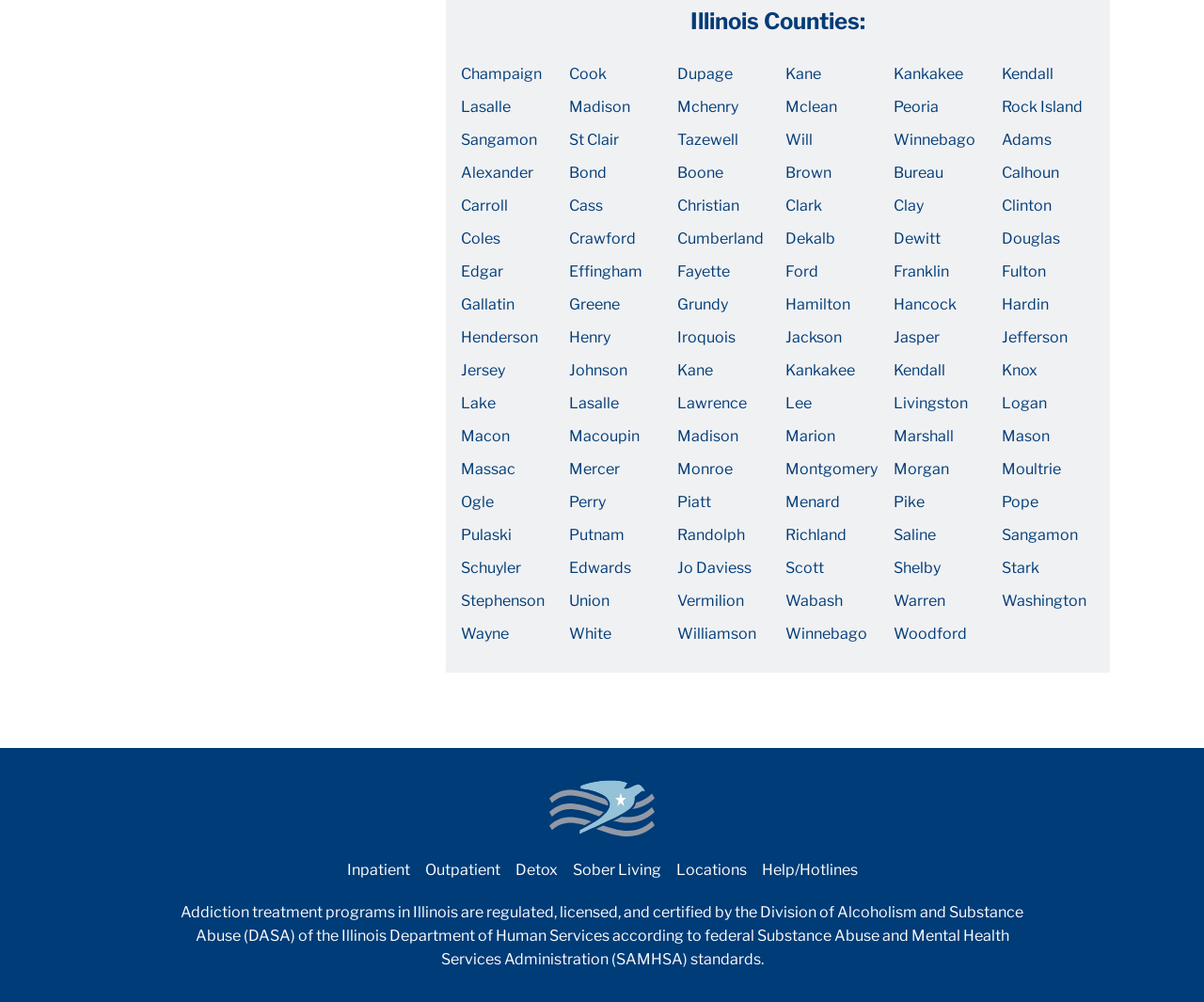Locate the bounding box coordinates of the clickable element to fulfill the following instruction: "Get the digital audiobook". Provide the coordinates as four float numbers between 0 and 1 in the format [left, top, right, bottom].

None